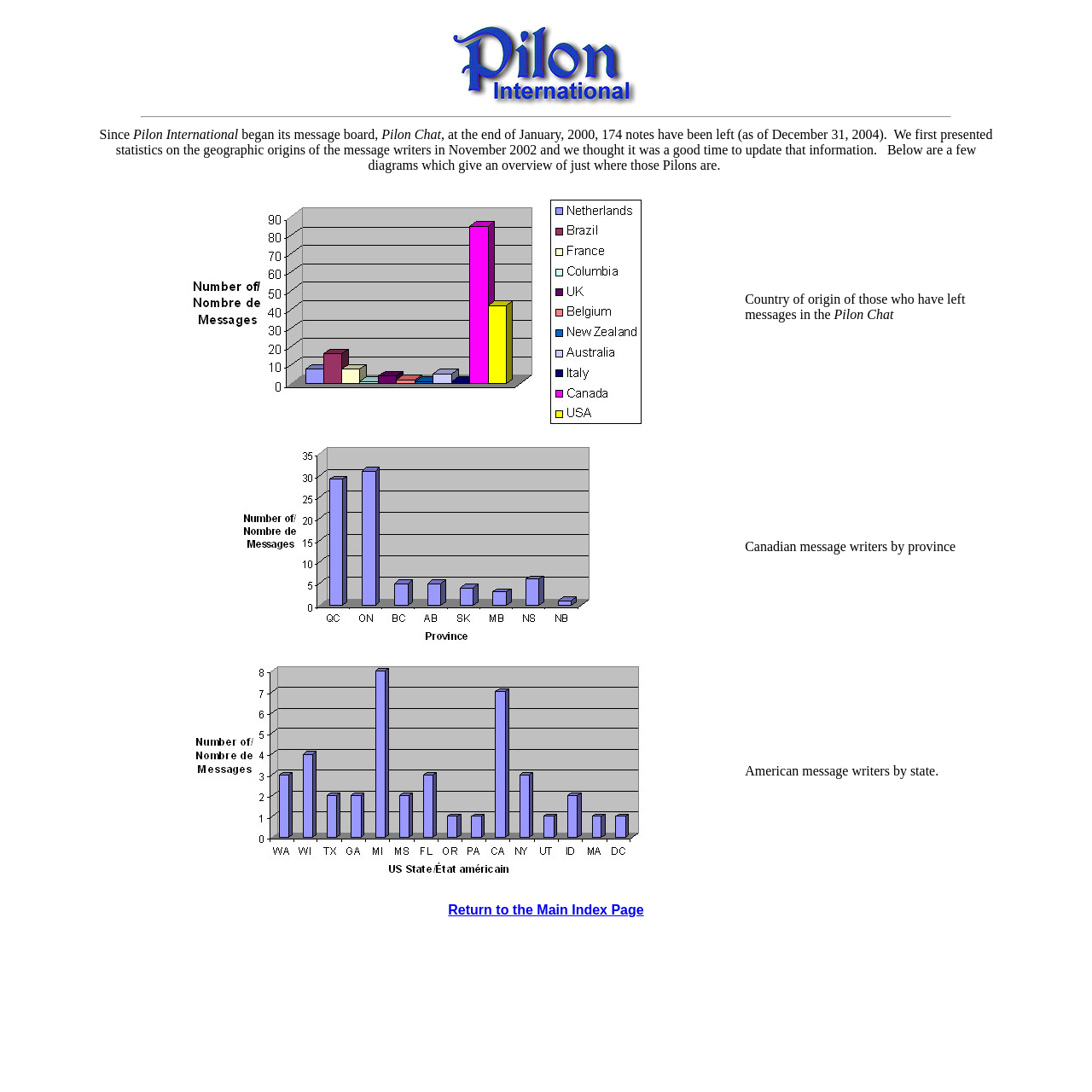How many notes were left in Pilon Chat as of December 31, 2004?
From the image, respond with a single word or phrase.

174